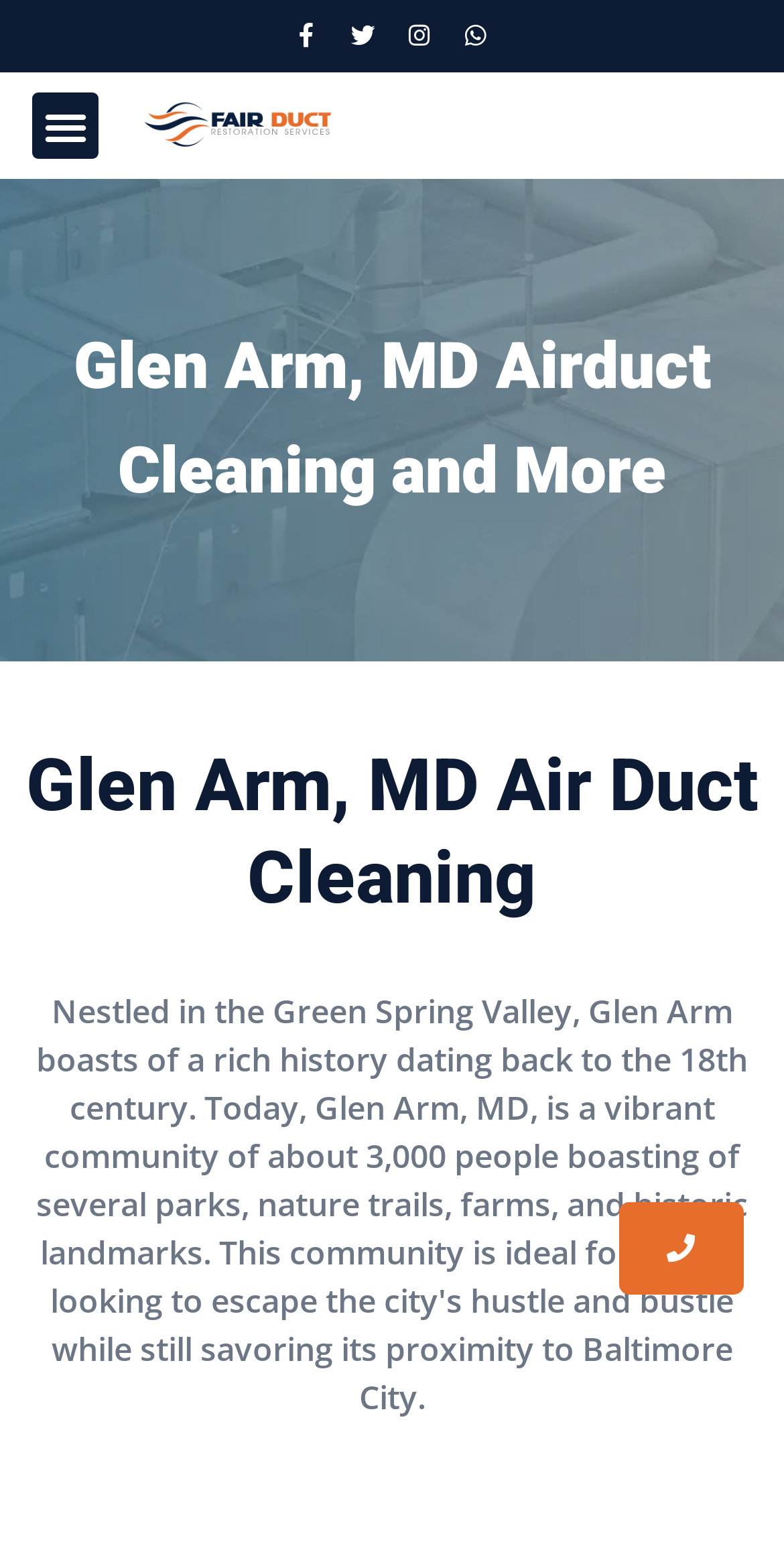Determine the main text heading of the webpage and provide its content.

Glen Arm, MD Airduct Cleaning and More